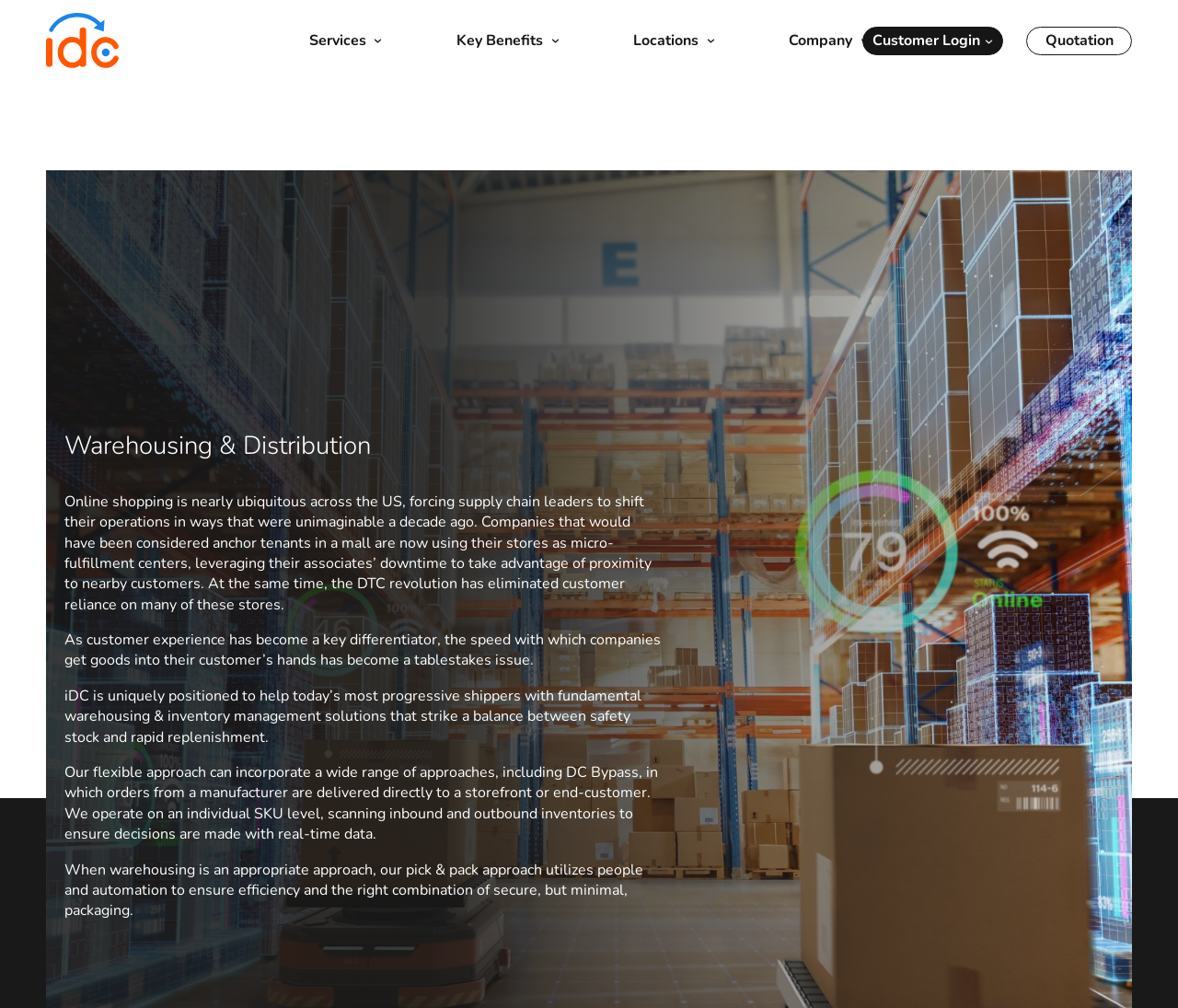Determine the bounding box coordinates for the element that should be clicked to follow this instruction: "Enter your name". The coordinates should be given as four float numbers between 0 and 1, in the format [left, top, right, bottom].

None